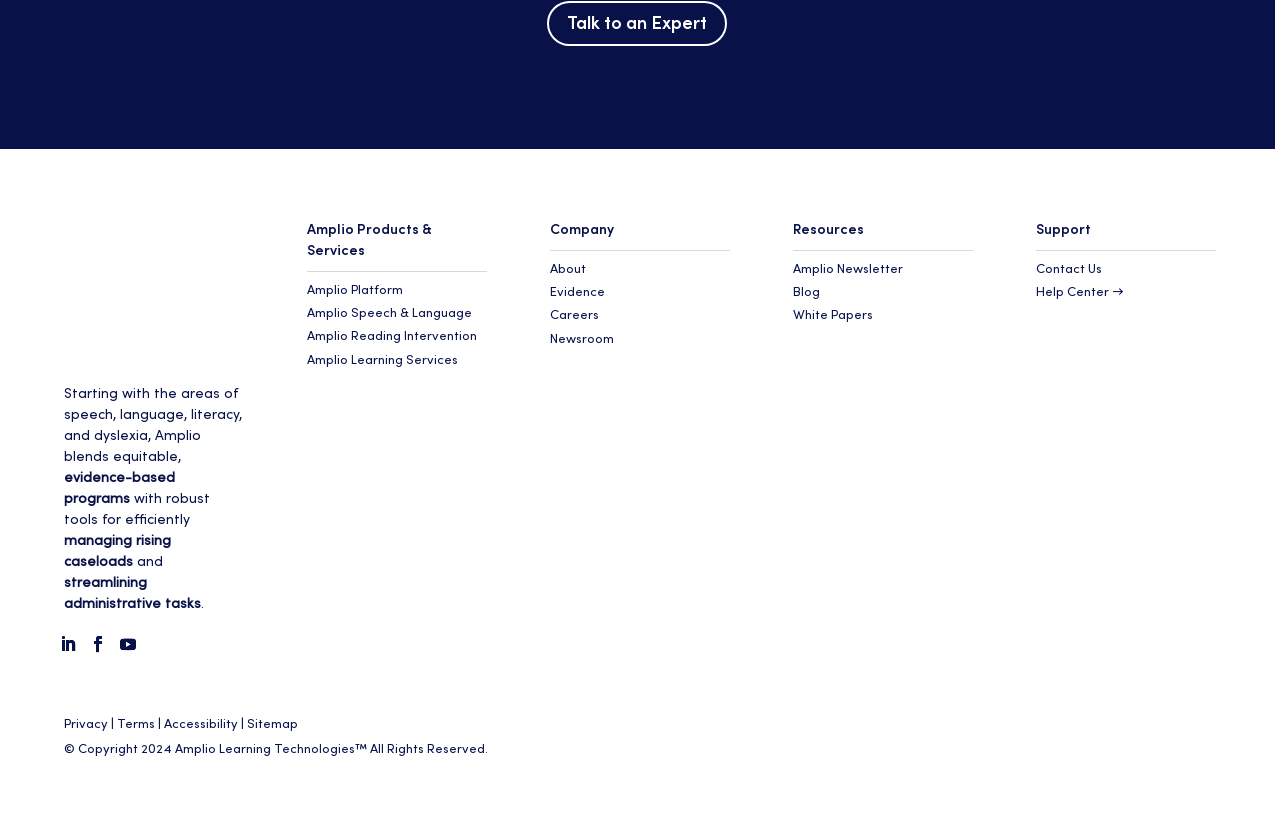Provide your answer to the question using just one word or phrase: What is the name of the company?

Amplio